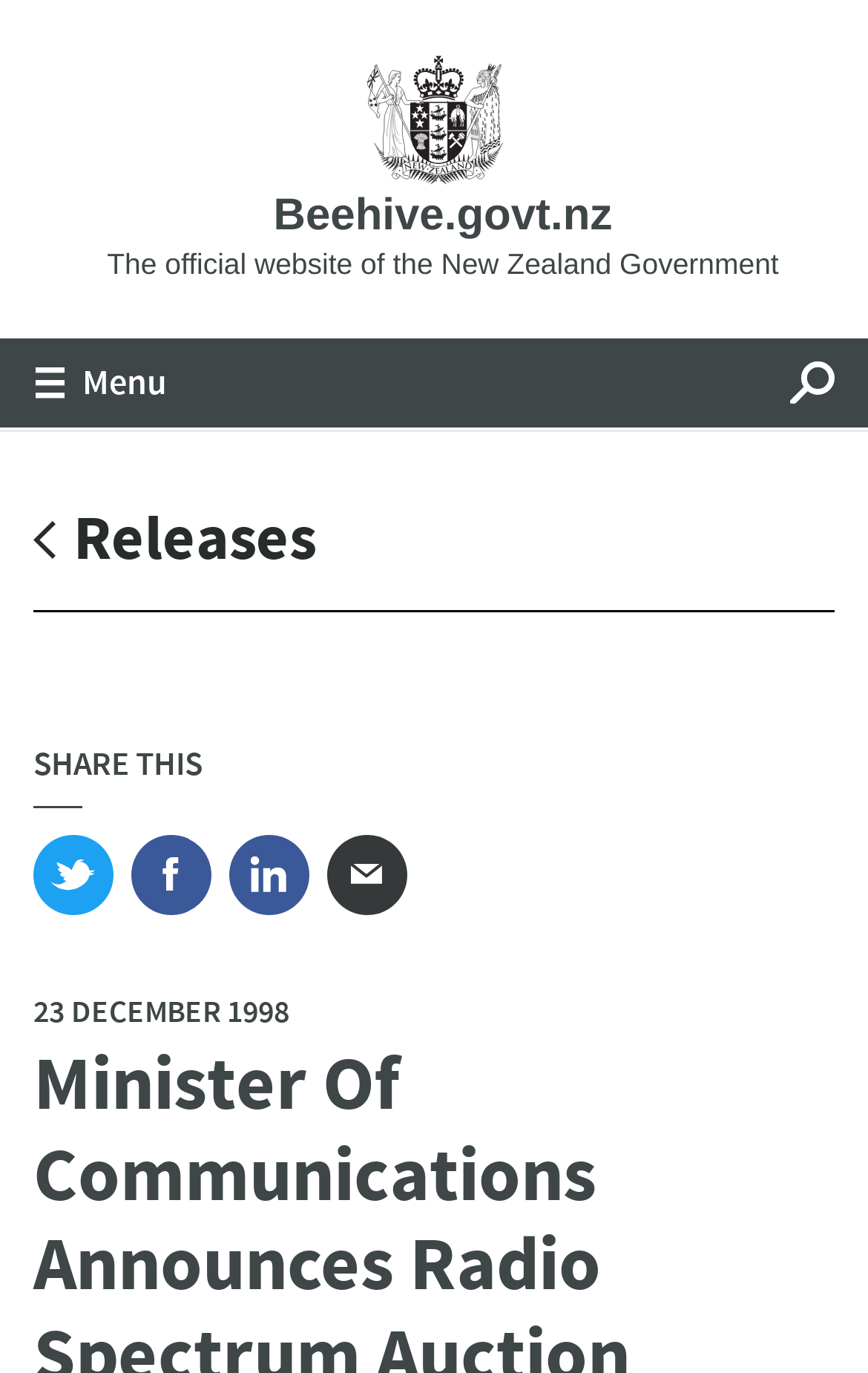Please answer the following question using a single word or phrase: 
What is the label of the navigation element?

News Feeds